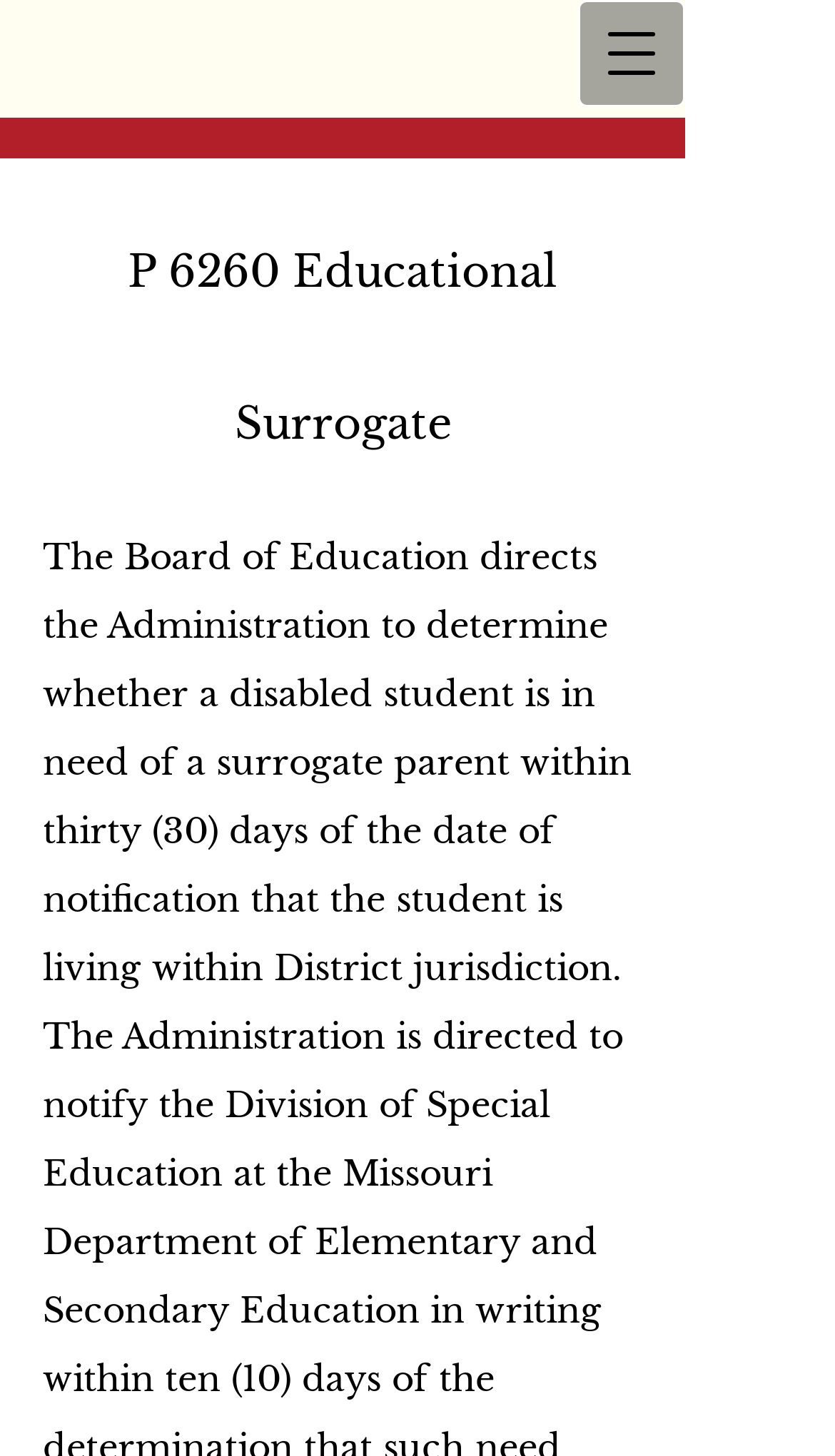Determine the bounding box for the UI element as described: "aria-label="Open navigation menu"". The coordinates should be represented as four float numbers between 0 and 1, formatted as [left, top, right, bottom].

[0.692, 0.0, 0.821, 0.073]